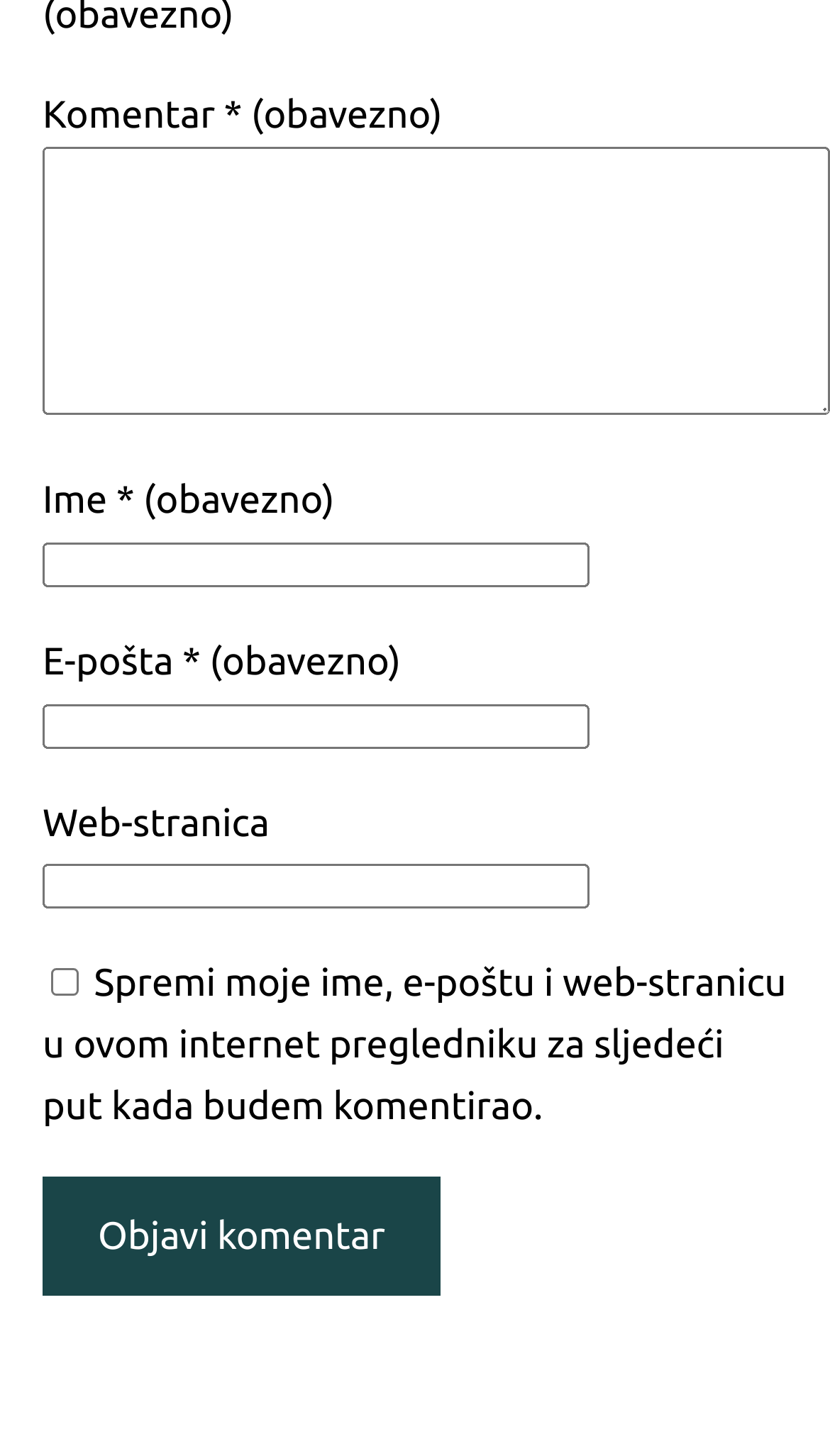How many required fields are there?
Please provide a single word or phrase in response based on the screenshot.

3